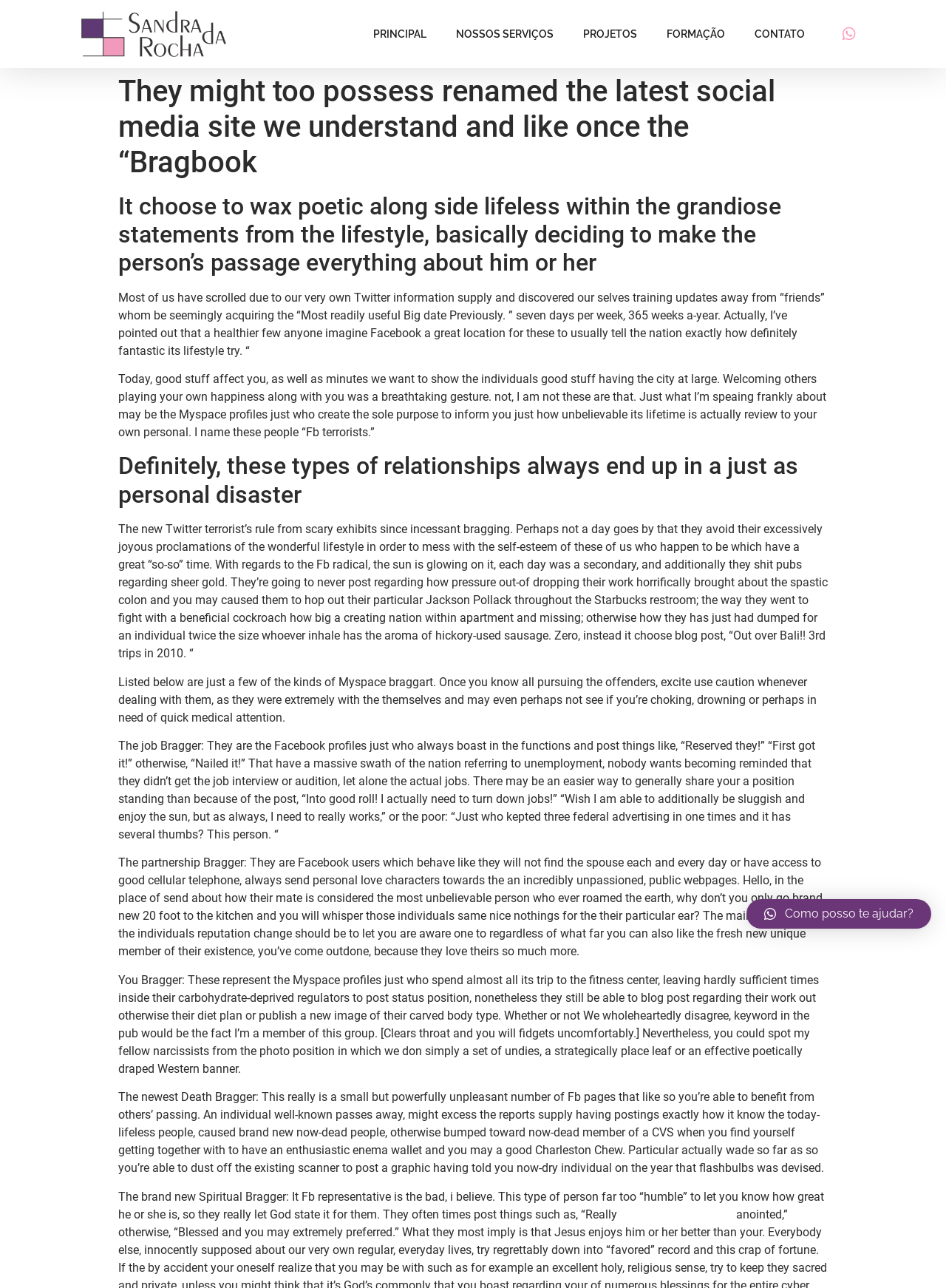Could you identify the text that serves as the heading for this webpage?

They might too possess renamed the latest social media site we understand and like once the “Bragbook